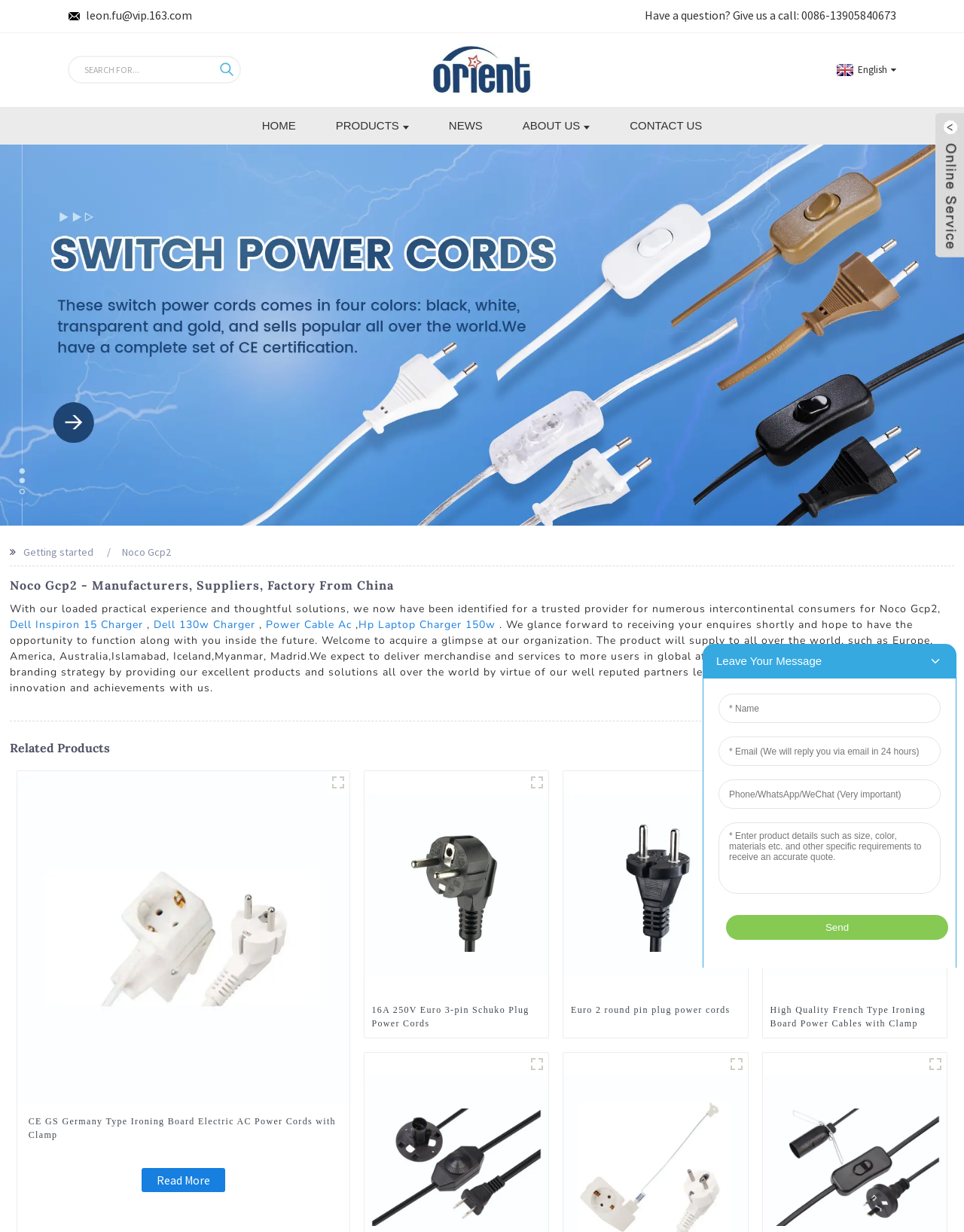Find the primary header on the webpage and provide its text.

Noco Gcp2 - Manufacturers, Suppliers, Factory From China